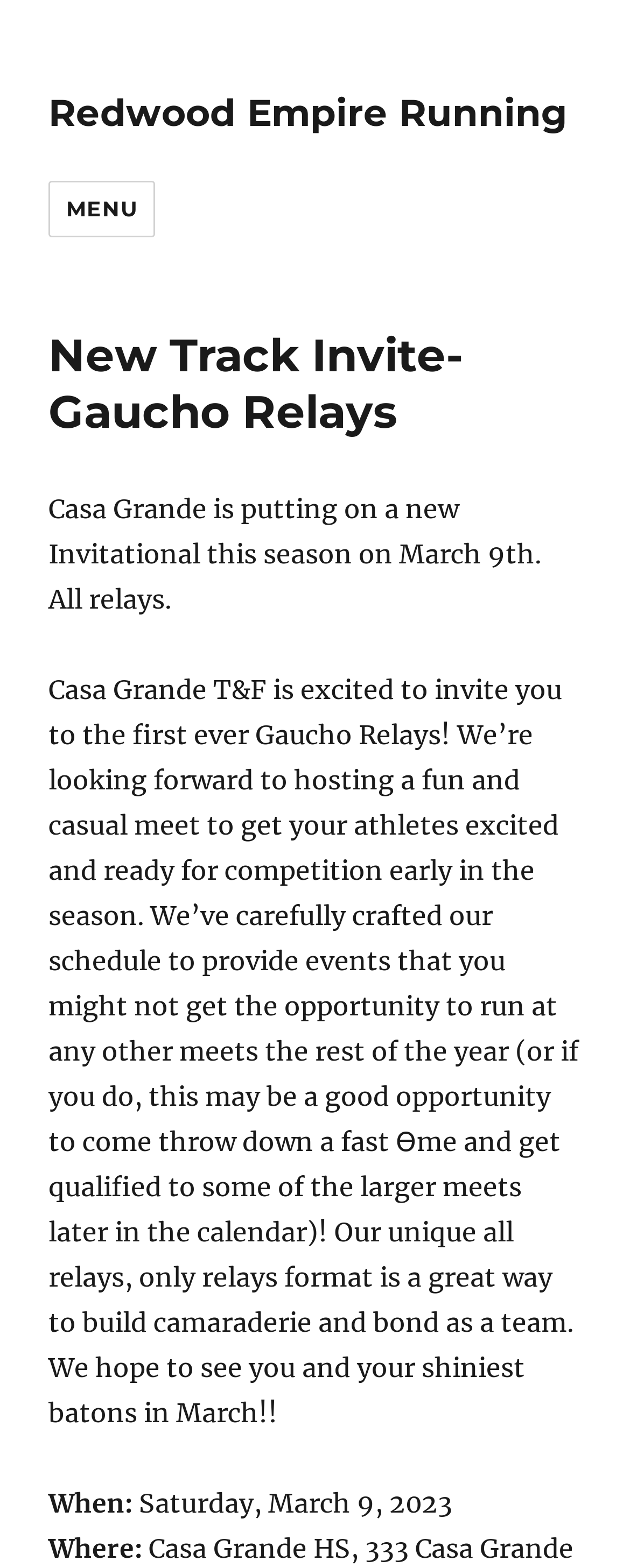Provide a one-word or brief phrase answer to the question:
What is the location of the Gaucho Relays?

Not specified